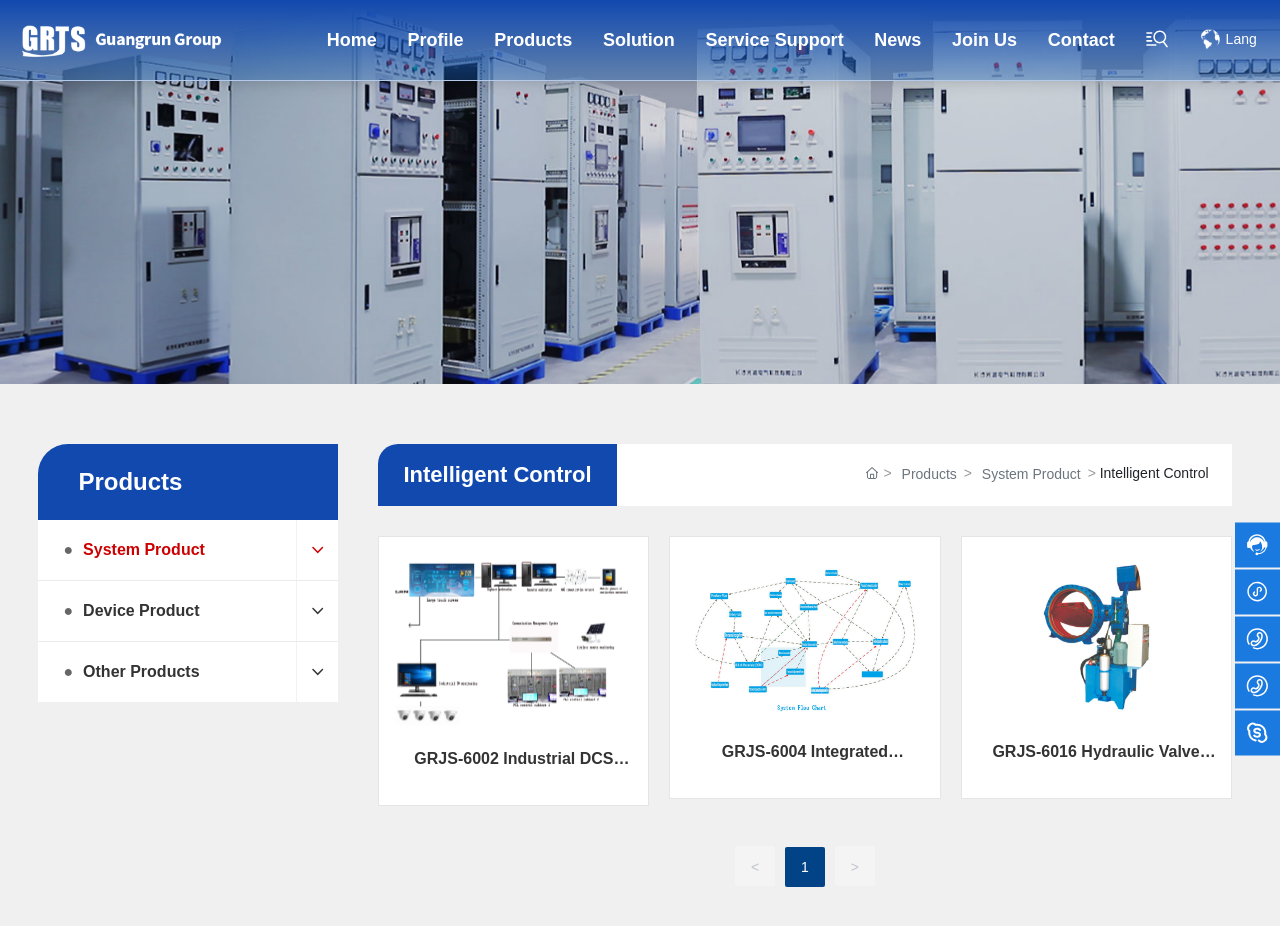Using the image as a reference, answer the following question in as much detail as possible:
What is the company name?

I found the company name by looking at the top-left corner of the webpage, where there is a logo and a link with the text 'Guangrun Goup'. This suggests that the company name is Guangrun Group.